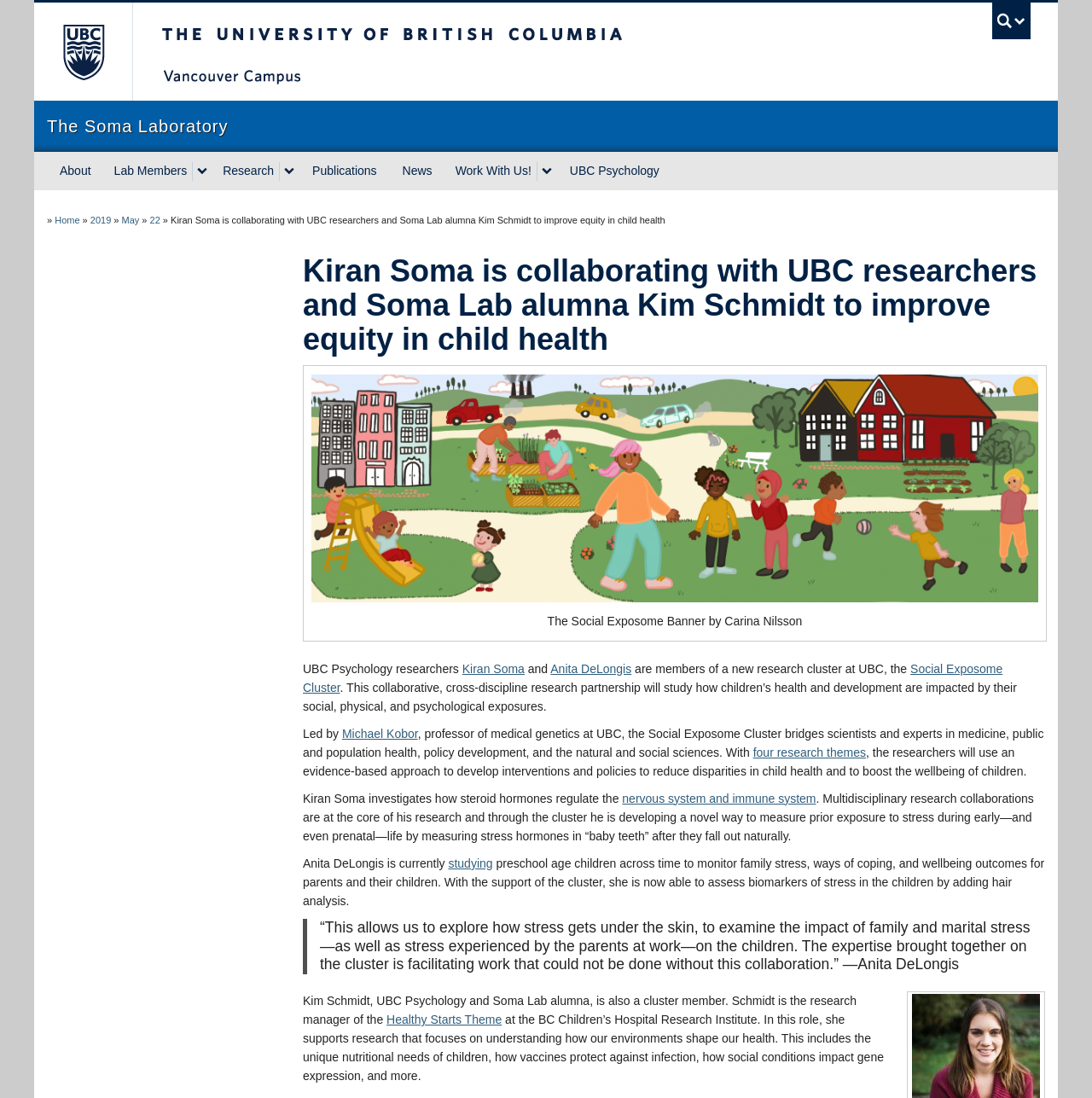Can you give a detailed response to the following question using the information from the image? What is Kim Schmidt's role at the BC Children’s Hospital Research Institute?

The webpage states that Kim Schmidt, UBC Psychology and Soma Lab alumna, is the research manager of the Healthy Starts Theme at the BC Children’s Hospital Research Institute, as mentioned in the last paragraph.